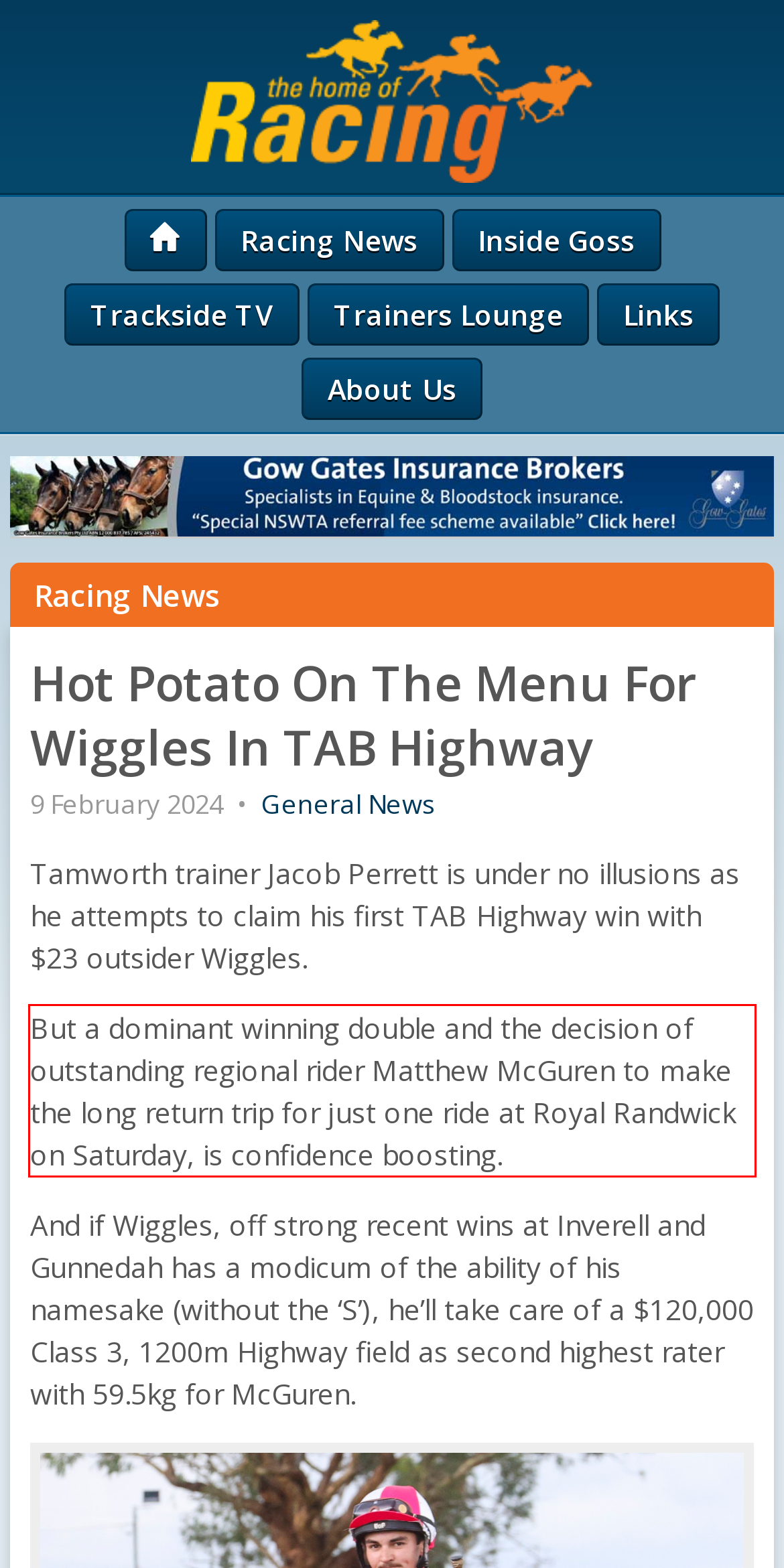Within the provided webpage screenshot, find the red rectangle bounding box and perform OCR to obtain the text content.

But a dominant winning double and the decision of outstanding regional rider Matthew McGuren to make the long return trip for just one ride at Royal Randwick on Saturday, is confidence boosting.